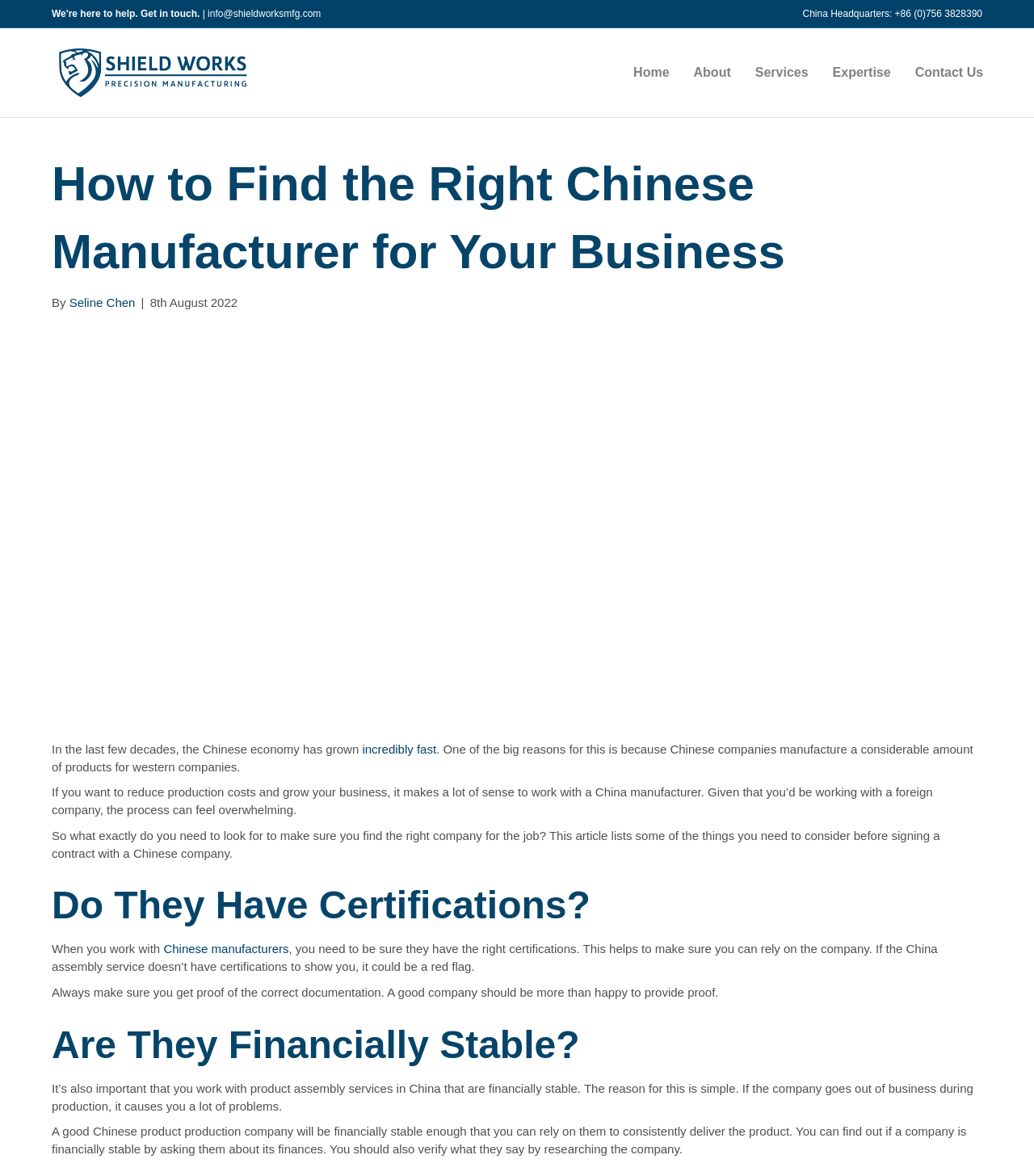Could you locate the bounding box coordinates for the section that should be clicked to accomplish this task: "Learn about the company's expertise".

[0.793, 0.044, 0.873, 0.08]